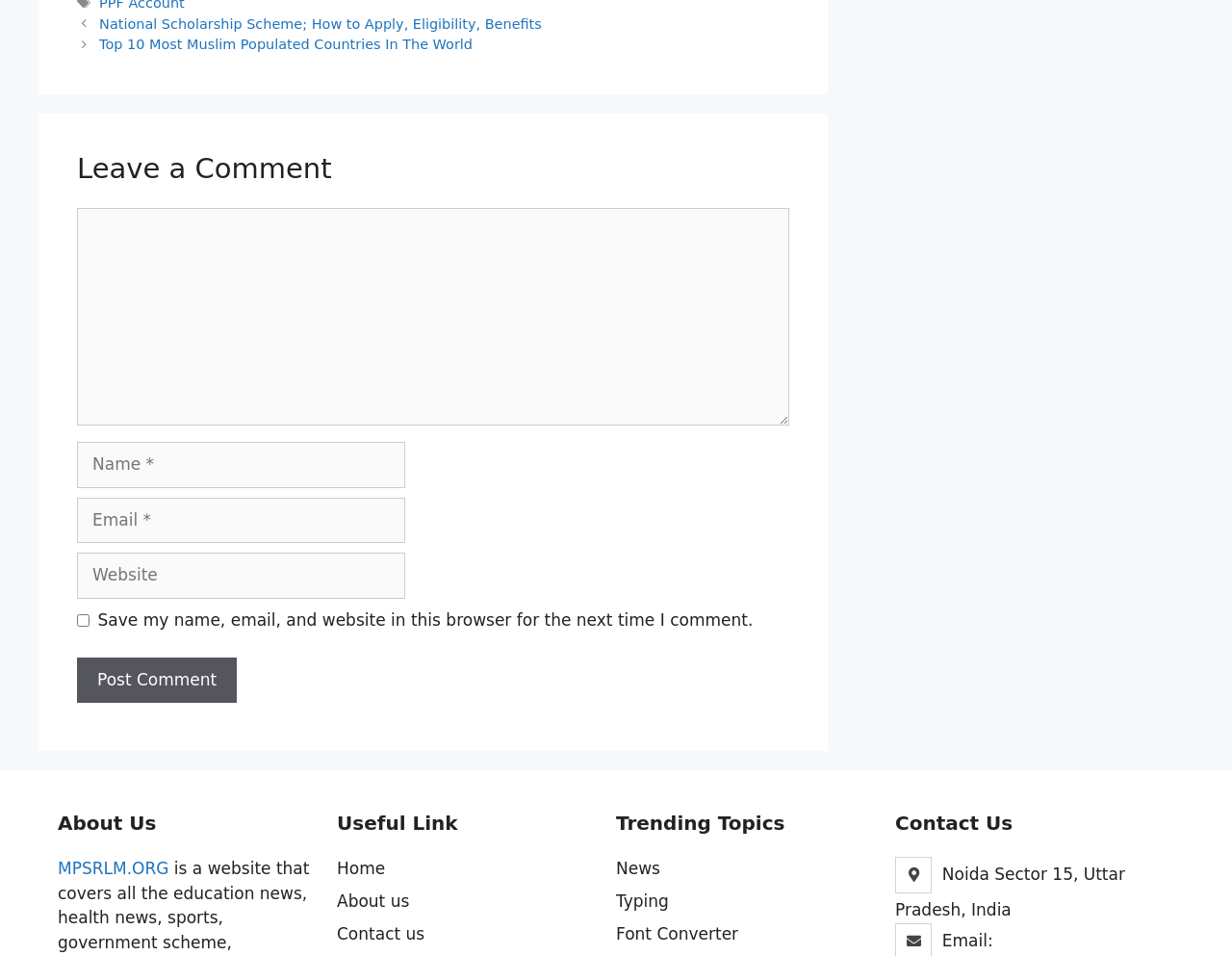Provide a one-word or one-phrase answer to the question:
What is the location of the contact us section?

Noida Sector 15, Uttar Pradesh, India